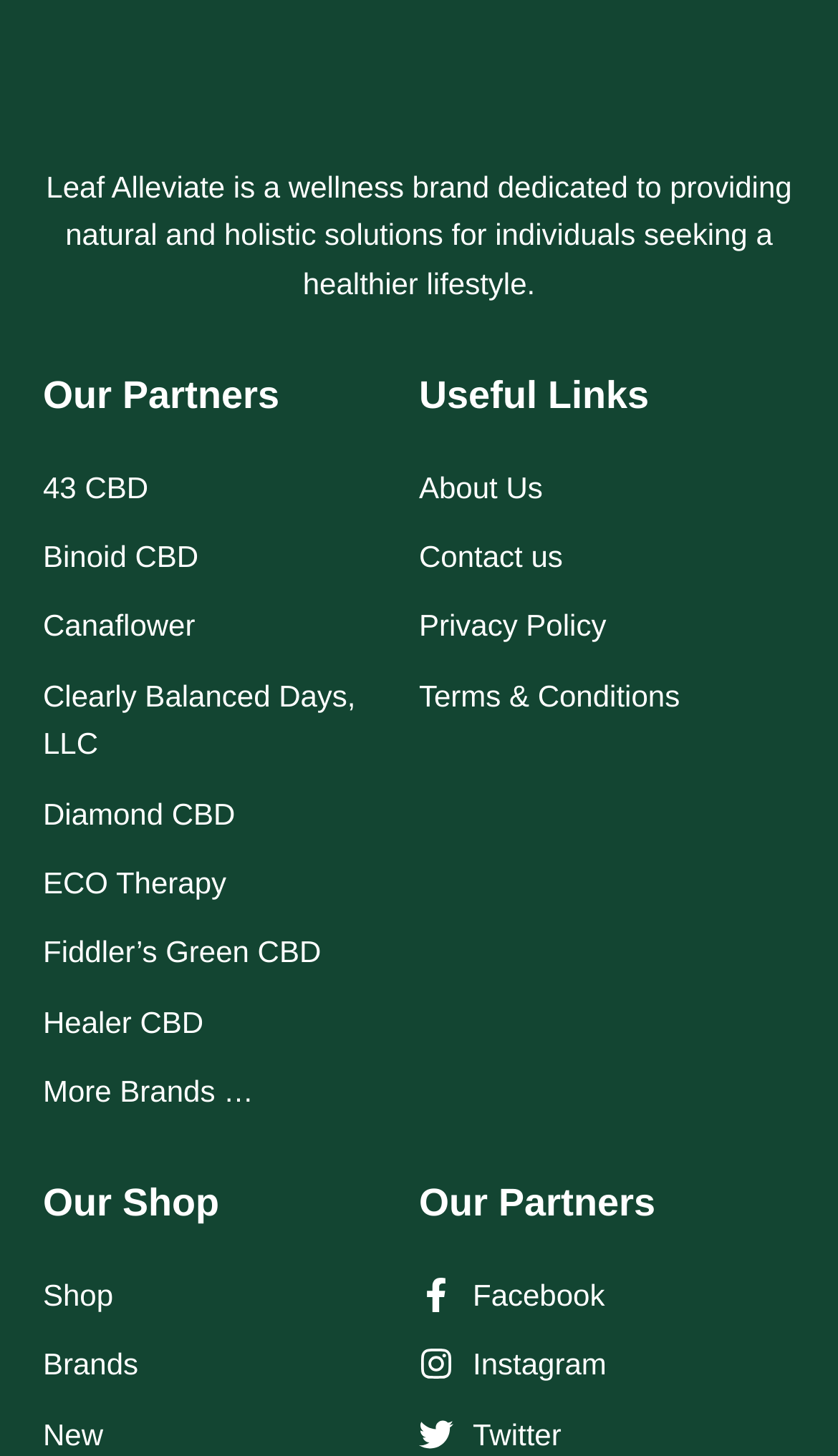Provide a thorough and detailed response to the question by examining the image: 
What is the name of the first brand listed in the 'Our Shop' section?

The name of the first brand listed in the 'Our Shop' section can be found by examining the link elements under the 'Our Shop' section, and the first one has the text 'Brands'.